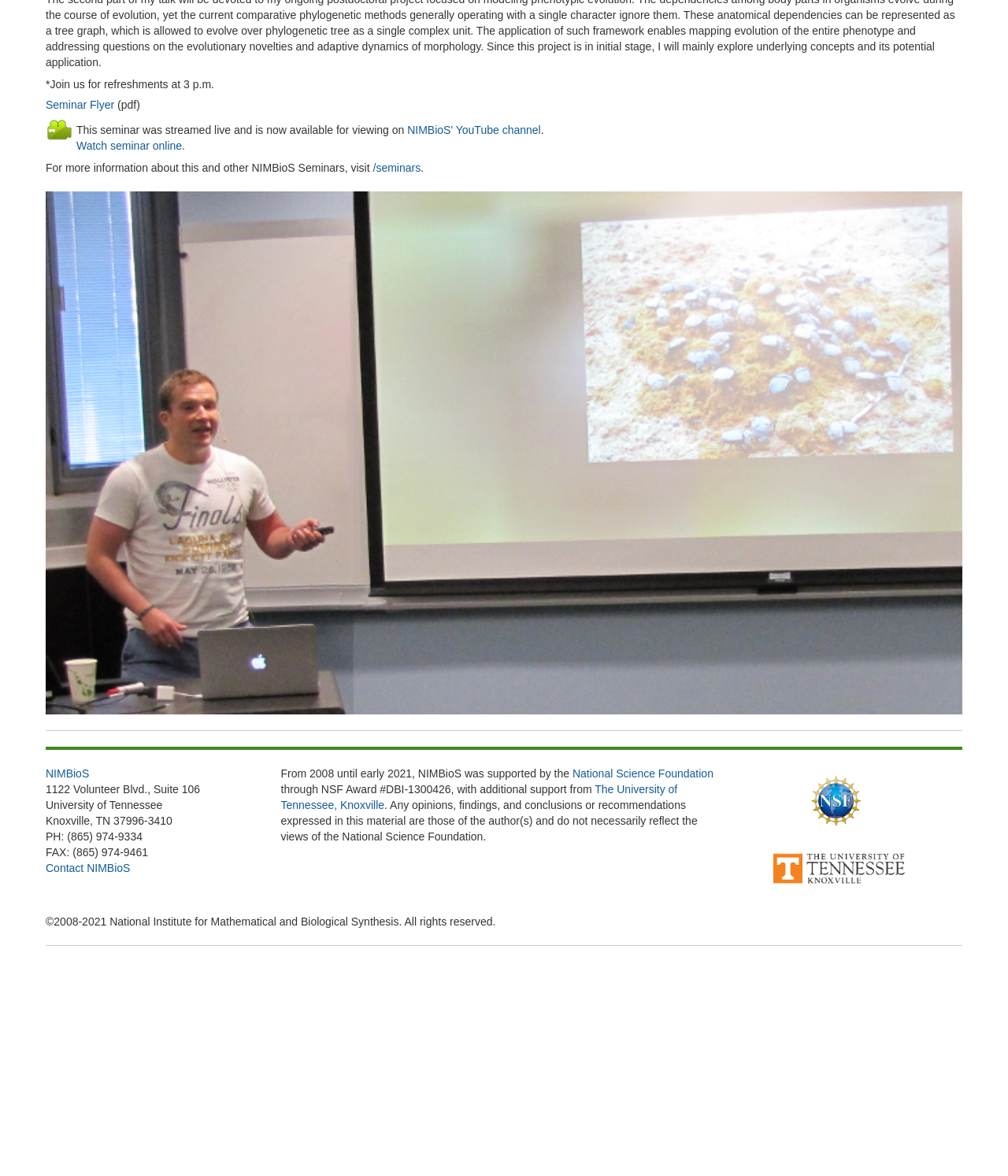Using the description: "/seminars", identify the bounding box of the corresponding UI element in the screenshot.

[0.37, 0.138, 0.417, 0.148]